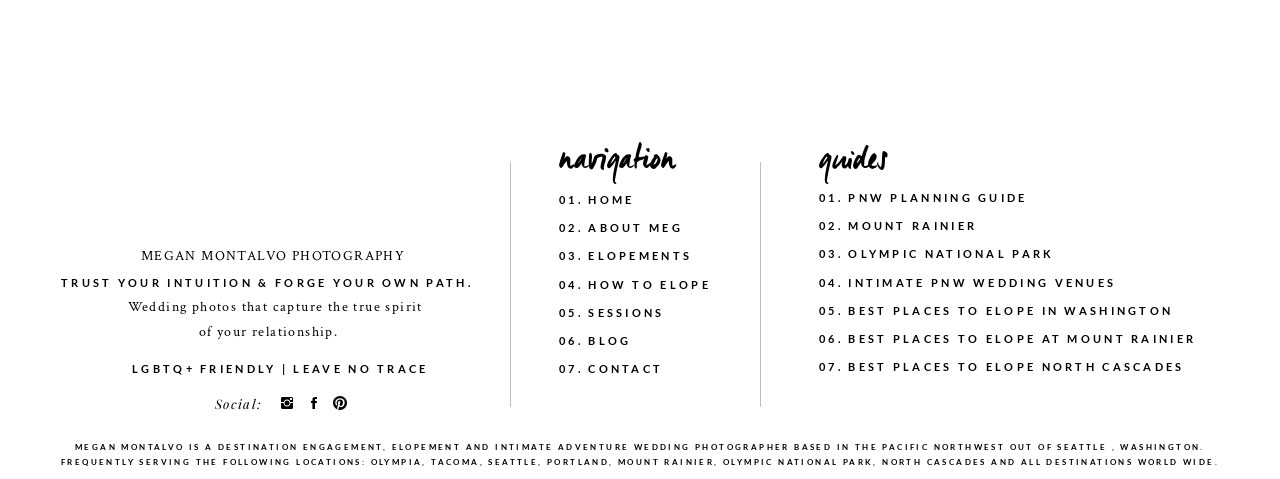Determine the bounding box coordinates of the area to click in order to meet this instruction: "Explore the 'HOW TO ELOPE' guide".

[0.437, 0.575, 0.566, 0.615]